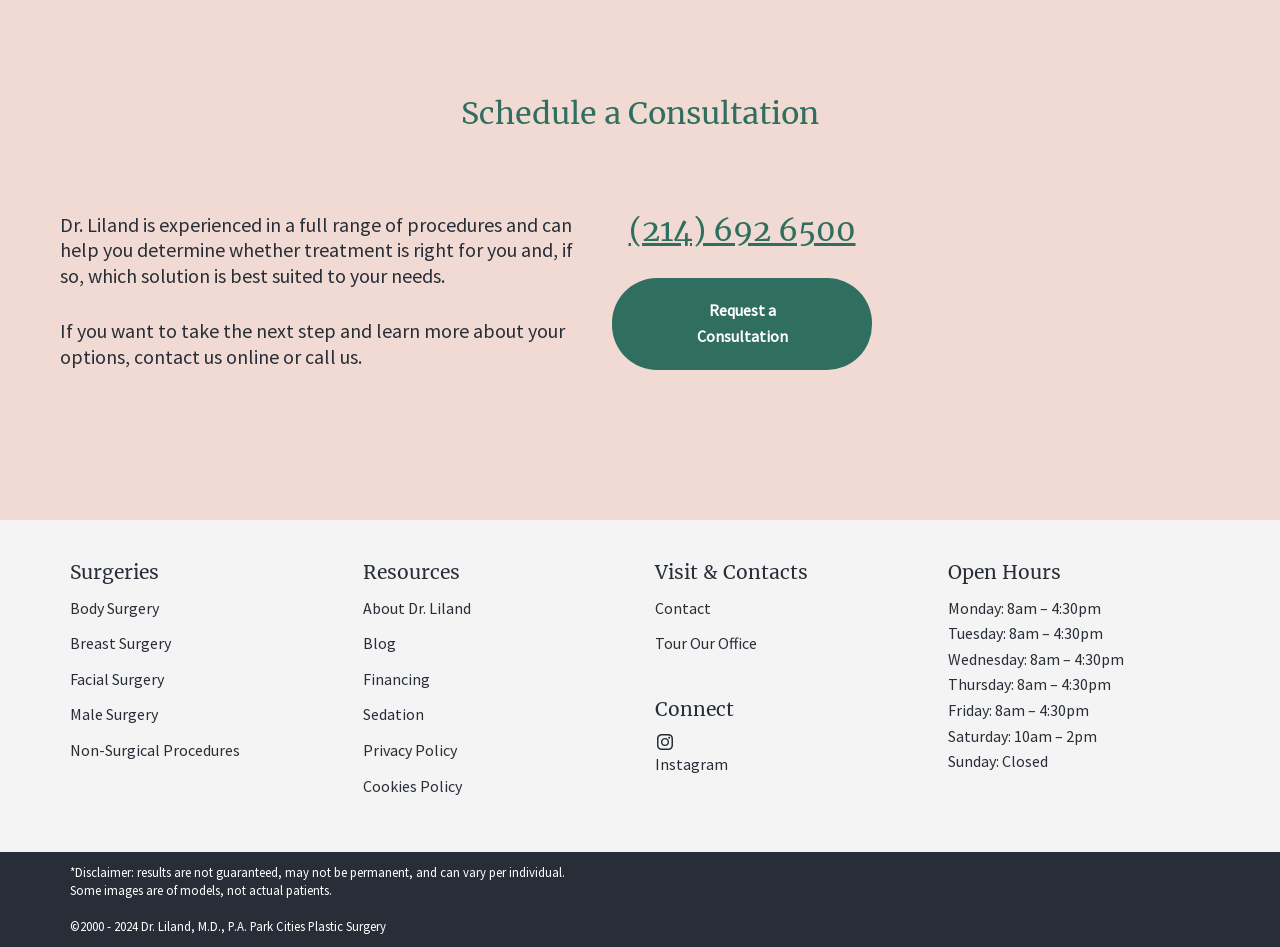How can you contact the doctor?
Give a detailed and exhaustive answer to the question.

The webpage provides two ways to contact the doctor, either by calling the phone number '2146926500' or by requesting a consultation through the 'Request a Consultation' link.